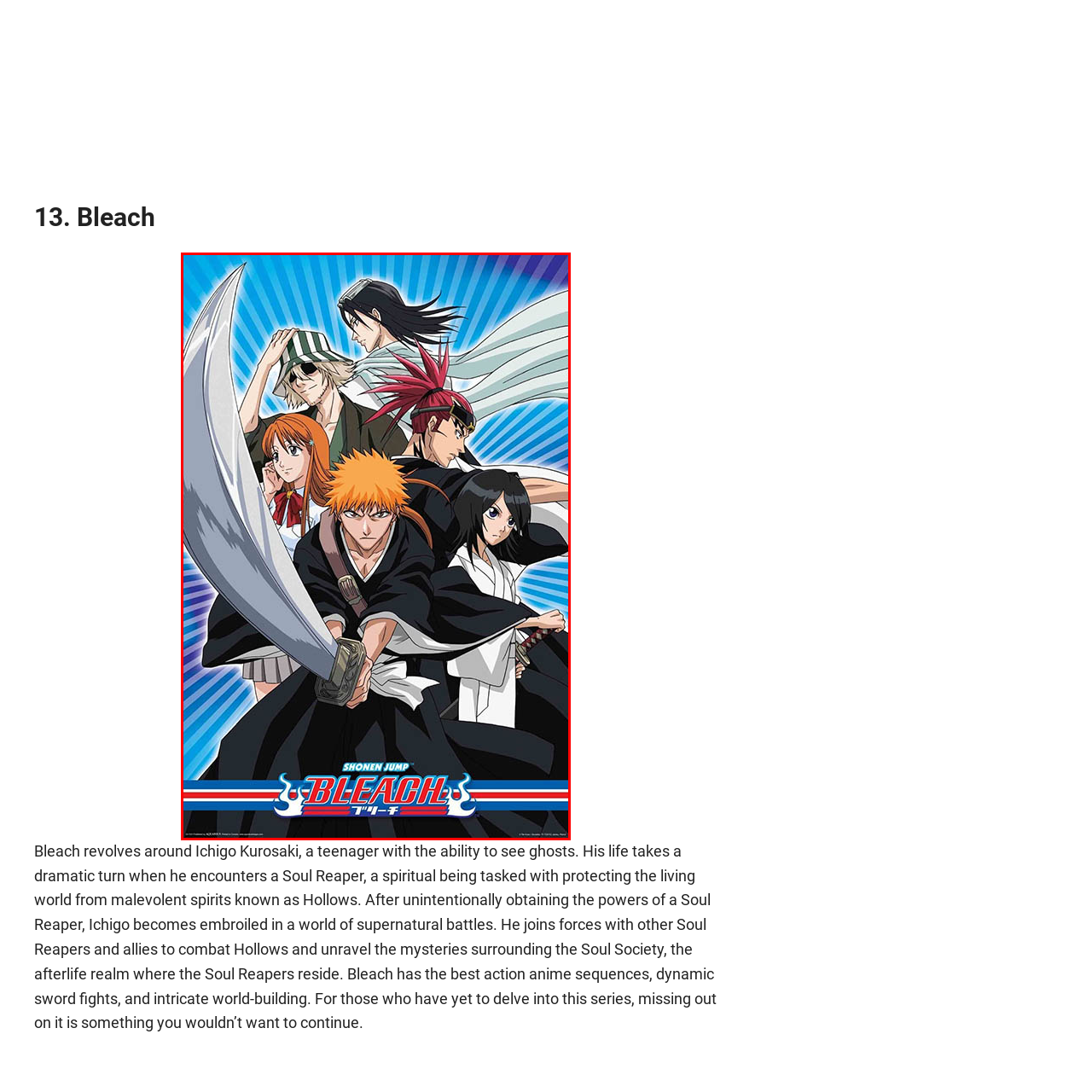Describe extensively the image content marked by the red bounding box.

The image showcases a dynamic and colorful promotional artwork for the popular anime series *Bleach*, which falls under the shounen genre. Central to the composition is Ichigo Kurosaki, distinguished by his bright orange hair and intense gaze, wielding a large sword, indicative of his role as a Soul Reaper. Surrounding him are several key characters: to his left, we see Orihime Inoue, a fellow high school student adorned in her school uniform, demonstrating her unique charm and determination. Nearby is Rukia Kuchiki, clad in a traditional Soul Reaper outfit, embodying strength and grace. Flanking the group are other notable characters, including Renji Abarai with his striking red hair and headband, and Uryu Ishida, who stands with confidence in his distinct attire, representing the Quincy warriors.

The vibrant blue background radiates energy, accentuating the group's unity and the supernatural themes of the series. The *Bleach* logo is prominently displayed at the bottom, symbolizing its iconic status within anime culture. Rich in action and emotion, this image captures the essence of *Bleach*: a tale of friendship, spirit battles, and the pursuit of justice in a world filled with both the living and the dead.